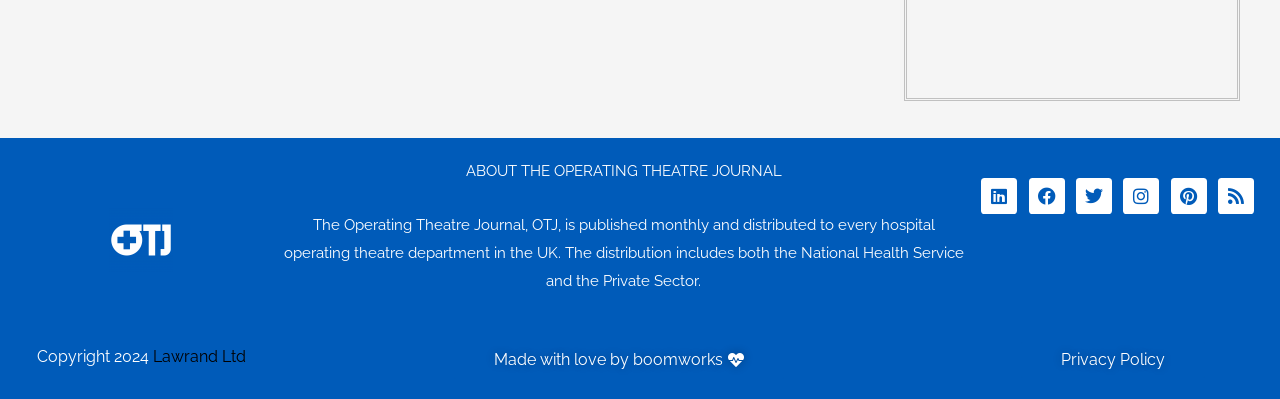Determine the bounding box coordinates of the element that should be clicked to execute the following command: "Read the Copyright information".

[0.029, 0.869, 0.116, 0.917]